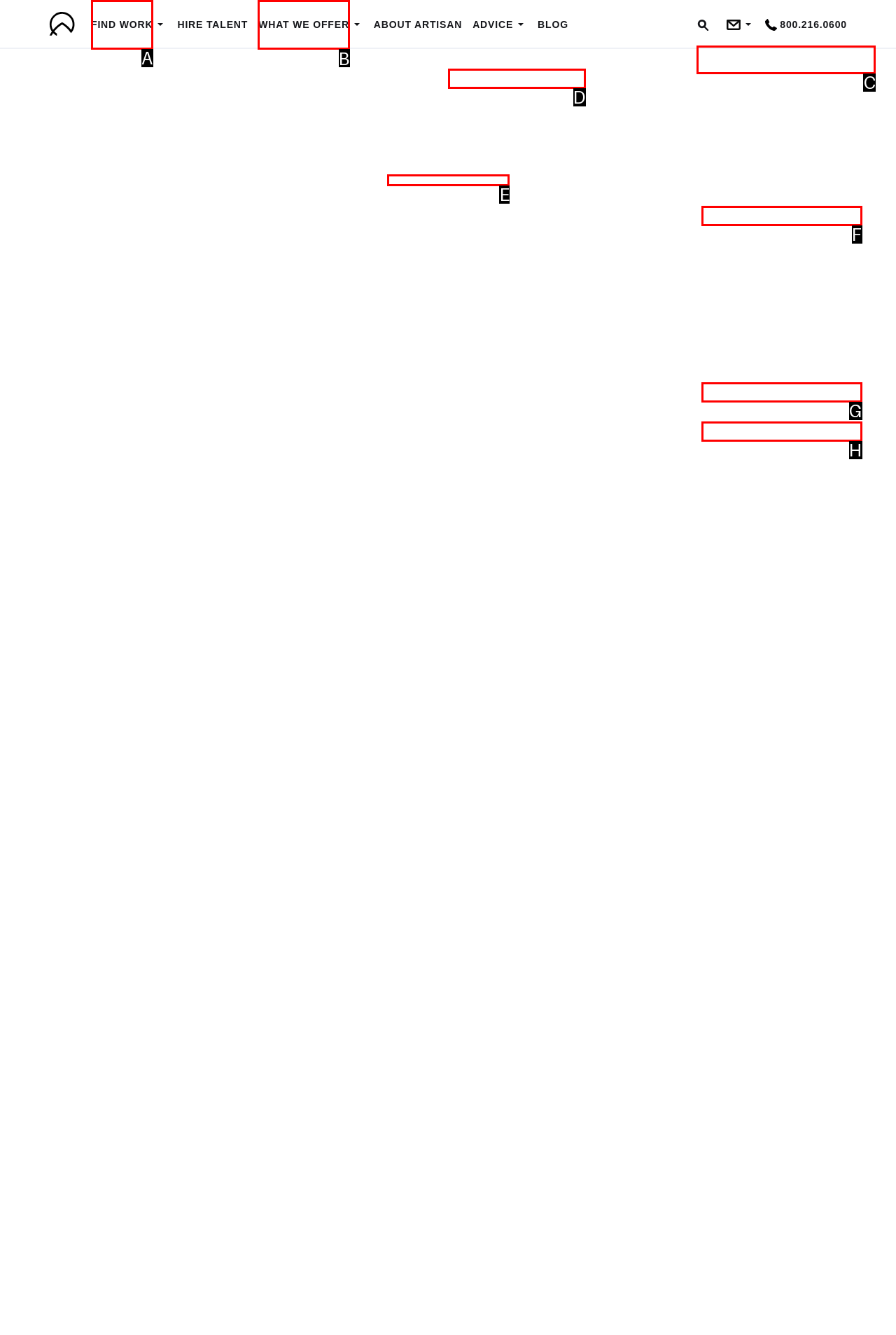Tell me the letter of the UI element to click in order to accomplish the following task: Read about WHAT WE OFFER
Answer with the letter of the chosen option from the given choices directly.

B